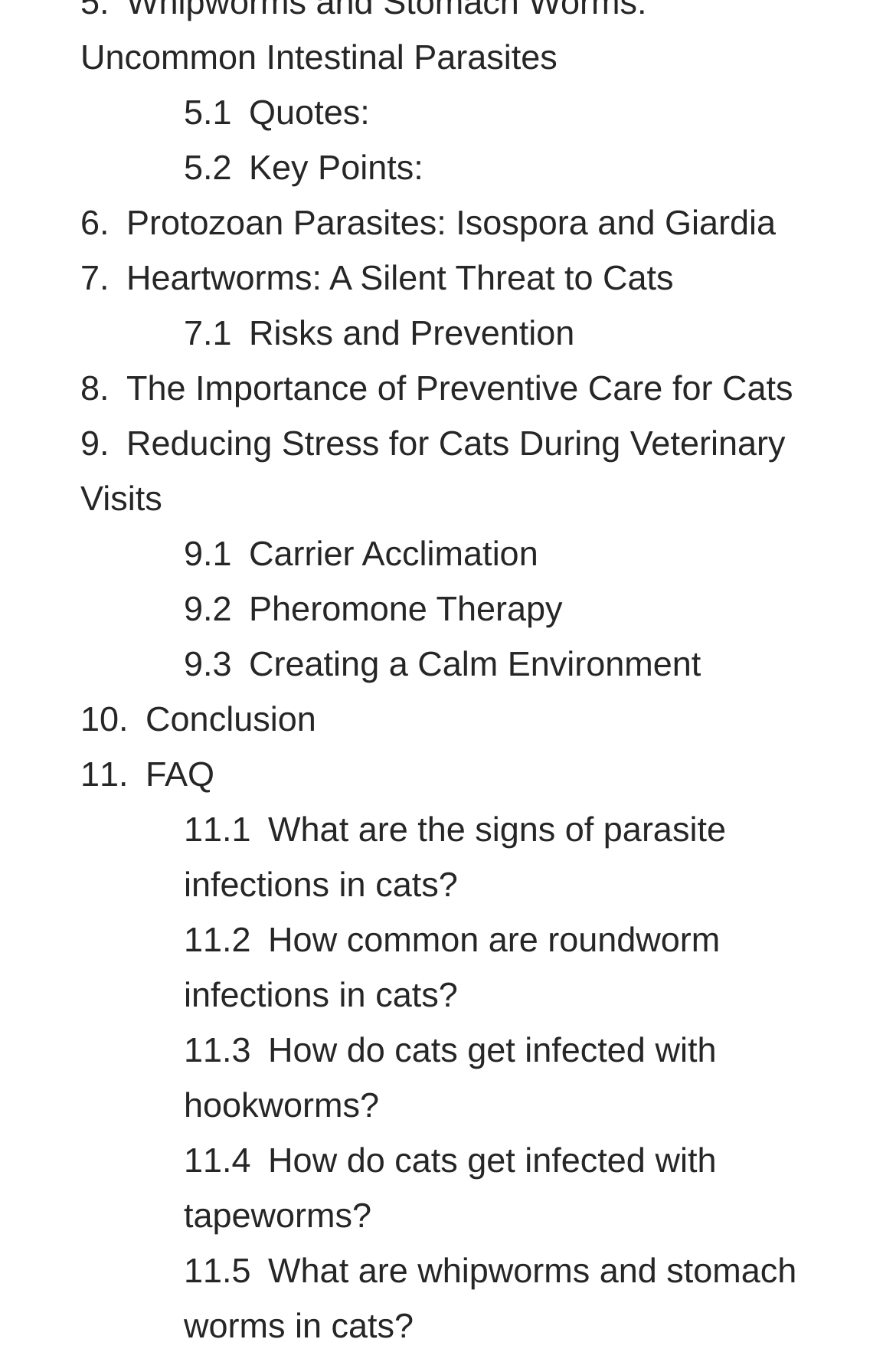How many links are related to parasite infections?
Using the details shown in the screenshot, provide a comprehensive answer to the question.

There are five links related to parasite infections: 'What are the signs of parasite infections in cats?', 'How common are roundworm infections in cats?', 'How do cats get infected with hookworms?', 'How do cats get infected with tapeworms?', and 'What are whipworms and stomach worms in cats?'.